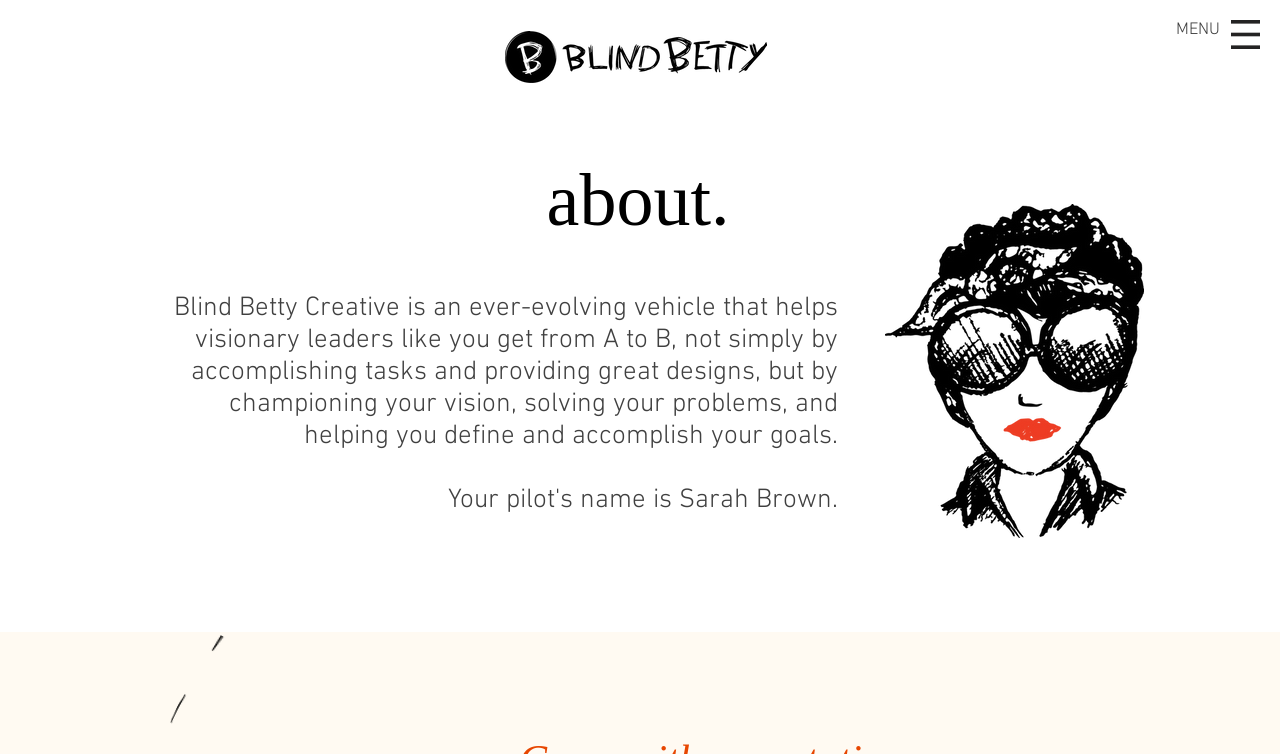What is the purpose of Blind Betty Creative?
Answer the question with a detailed explanation, including all necessary information.

I inferred the answer by analyzing the text content of the webpage. The heading element with the text 'Blind Betty Creative is an ever-evolving vehicle that helps visionary leaders like you get from A to B...' suggests that the purpose of Blind Betty Creative is to help leaders.